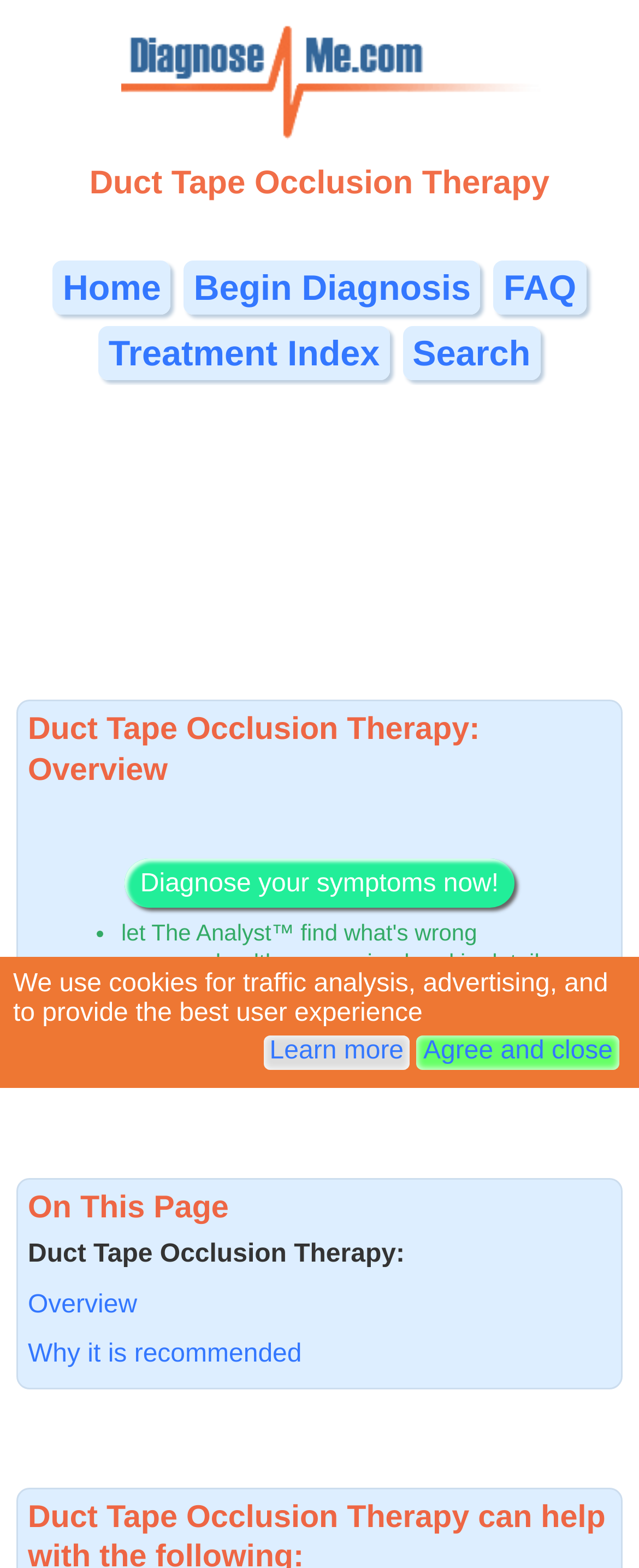Determine the bounding box coordinates of the section I need to click to execute the following instruction: "Click on 'Home'". Provide the coordinates as four float numbers between 0 and 1, i.e., [left, top, right, bottom].

[0.083, 0.166, 0.267, 0.201]